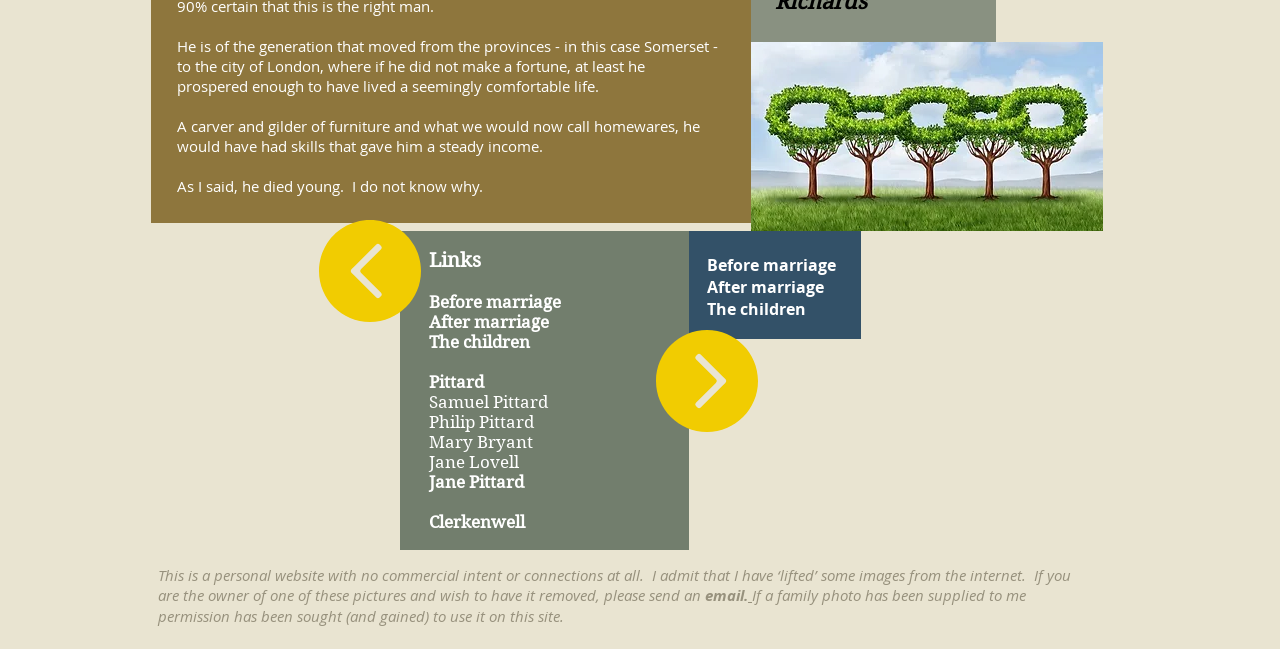Using the description "The children", locate and provide the bounding box of the UI element.

[0.335, 0.512, 0.414, 0.542]